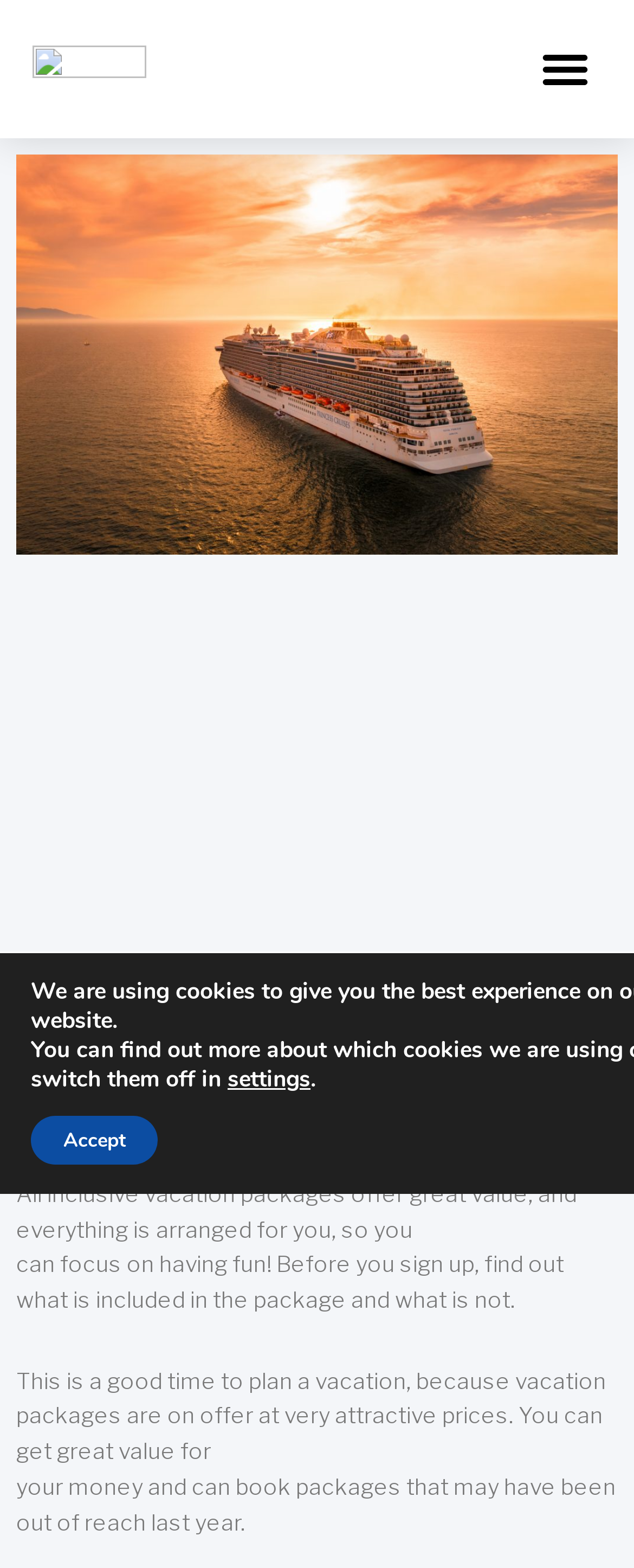Describe all the key features of the webpage in detail.

The webpage is about vacation packages, specifically camping experiences. At the top left, there is a link, and to the right of it, a button labeled "Menu Toggle". Below these elements, there is a large image that spans almost the entire width of the page, showcasing cruise packages, romantic locations, and honeymoon getaways.

In the middle section of the page, there is an advertisement iframe that occupies the full width of the page. Above this advertisement, there is a heading that reads "Vacation Packages". Below the heading, there are five paragraphs of text that provide information about vacation packages, including their benefits, what to expect, and how to plan a vacation.

To the right of the third paragraph, there are two buttons, "Settings" and "Accept". The "Settings" button is positioned above the "Accept" button. The text paragraphs are arranged vertically, with each paragraph positioned below the previous one.

Overall, the webpage appears to be an informative page about vacation packages, with a focus on camping experiences, and provides details about what to expect and how to plan a vacation.